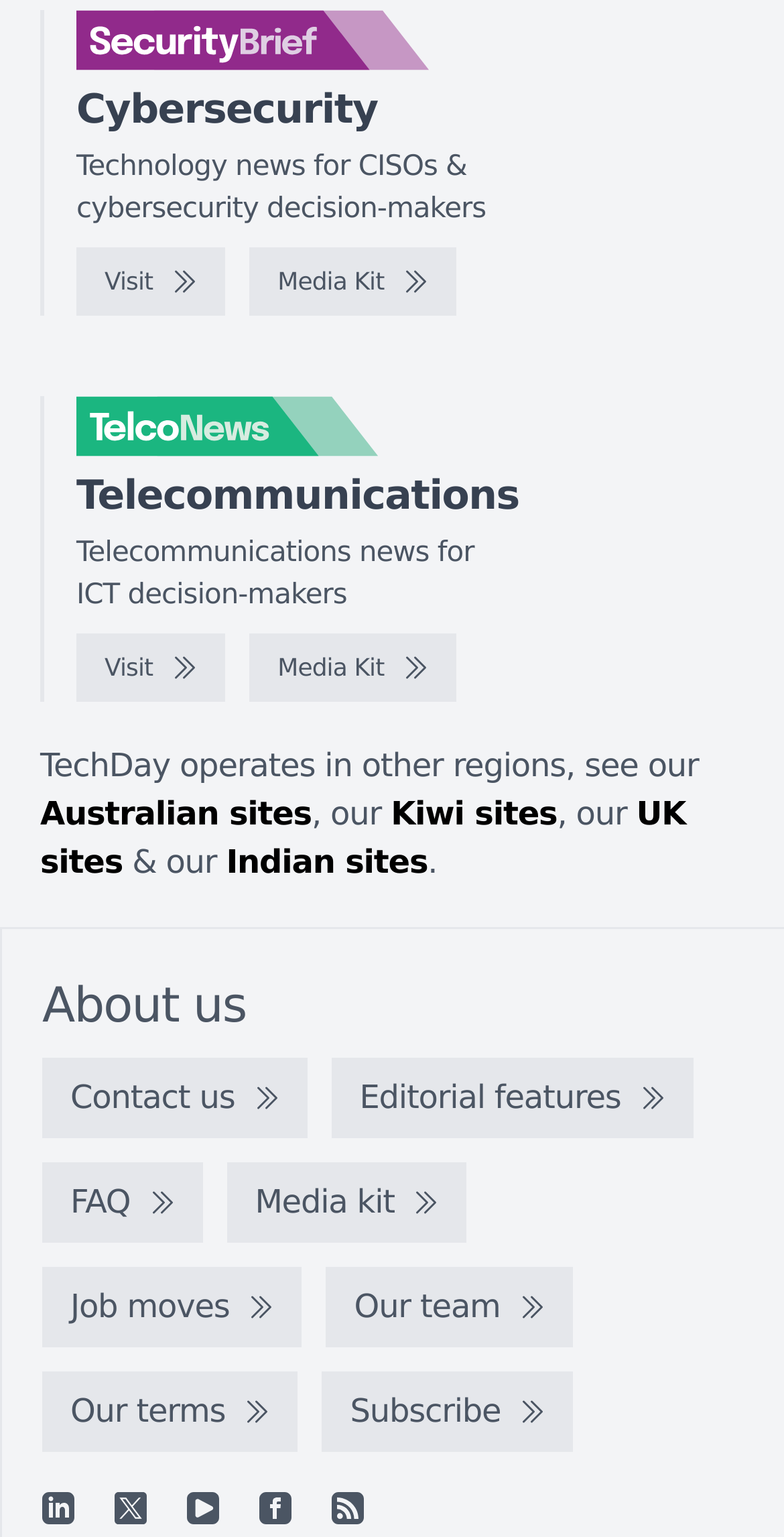What is the main topic of the website?
Kindly give a detailed and elaborate answer to the question.

The website's main topic can be inferred from the presence of logos and text related to cybersecurity and technology, such as 'SecurityBrief logo', 'Cybersecurity', and 'Telecommunications'.